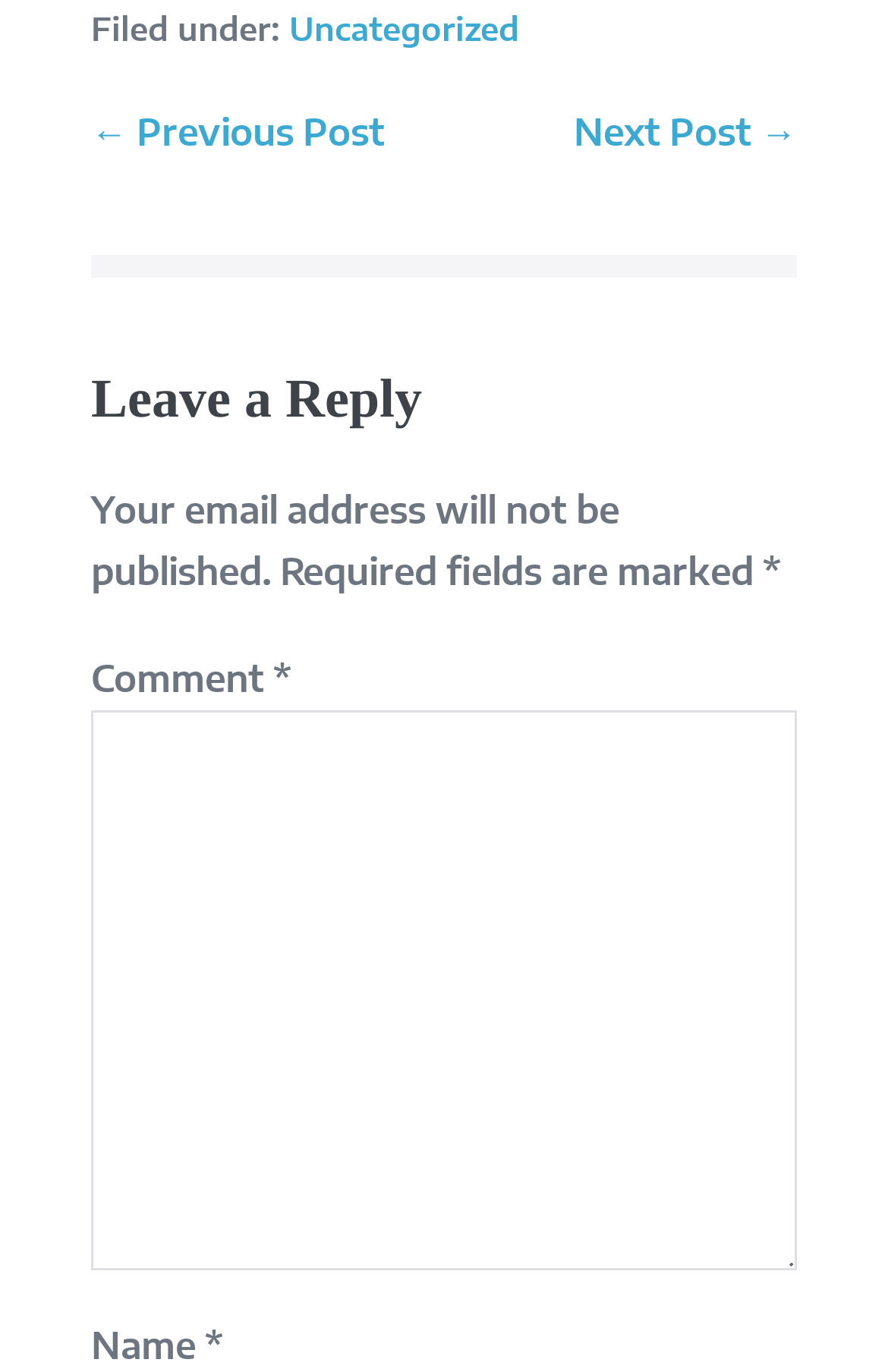What is required to leave a reply?
Using the image, elaborate on the answer with as much detail as possible.

The webpage requires users to fill in their name and comment to leave a reply, as indicated by the 'Name' and 'Comment *' fields, which are marked as required.